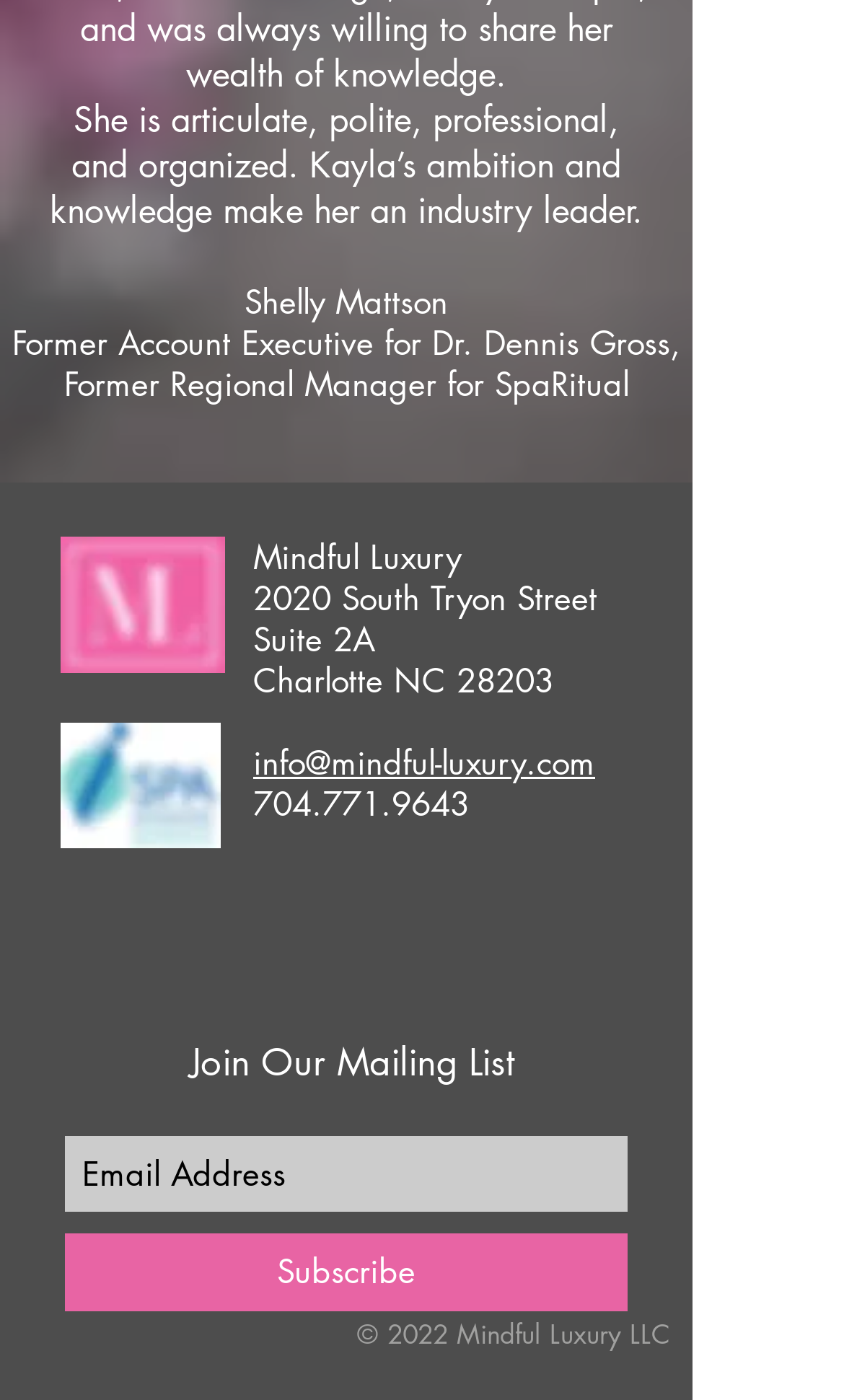Please determine the bounding box coordinates of the element's region to click for the following instruction: "Visit the Facebook page".

[0.108, 0.656, 0.197, 0.71]